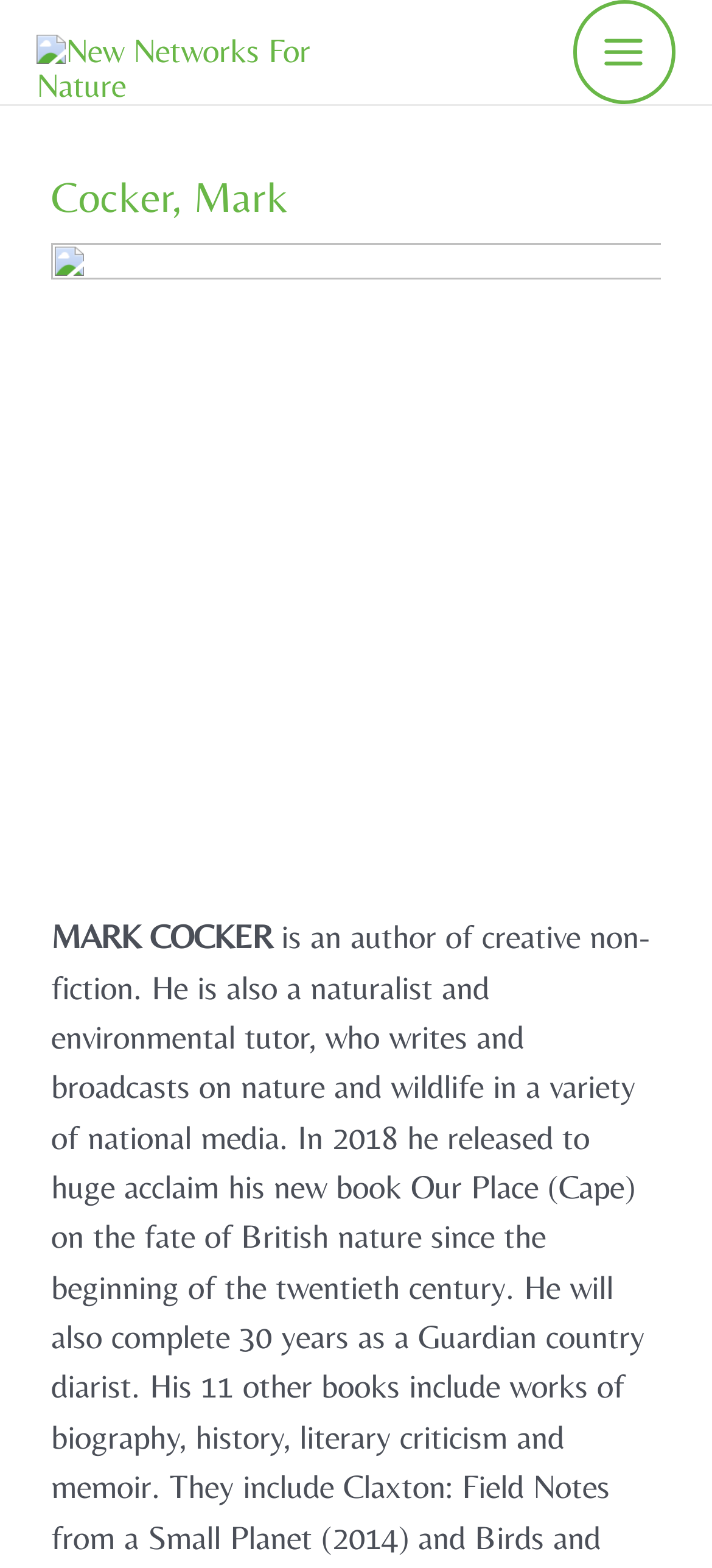Find and provide the bounding box coordinates for the UI element described with: "alt="New Networks For Nature"".

[0.051, 0.029, 0.456, 0.053]